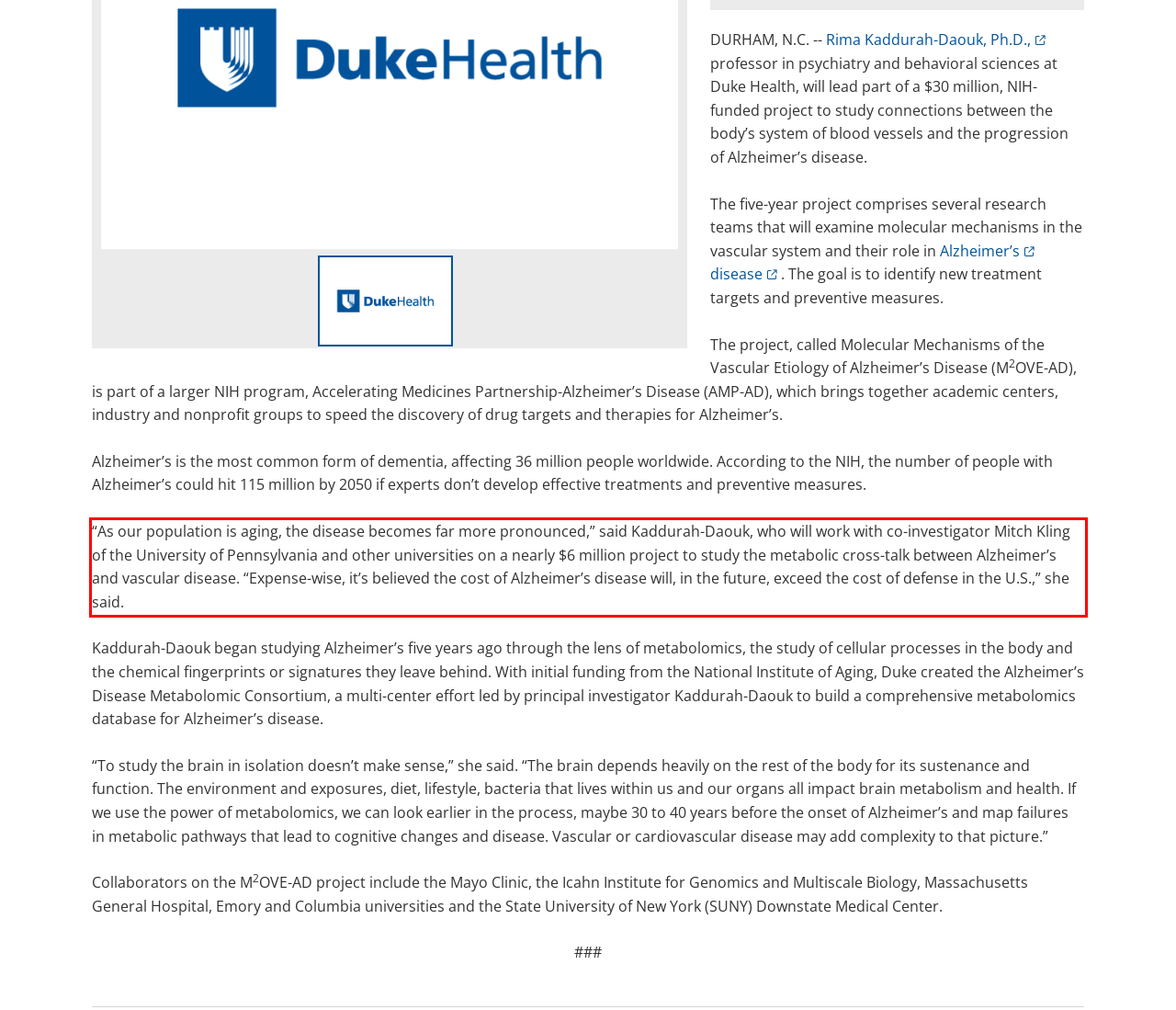Please extract the text content within the red bounding box on the webpage screenshot using OCR.

“As our population is aging, the disease becomes far more pronounced,” said Kaddurah-Daouk, who will work with co-investigator Mitch Kling of the University of Pennsylvania and other universities on a nearly $6 million project to study the metabolic cross-talk between Alzheimer’s and vascular disease. “Expense-wise, it’s believed the cost of Alzheimer’s disease will, in the future, exceed the cost of defense in the U.S.,” she said.